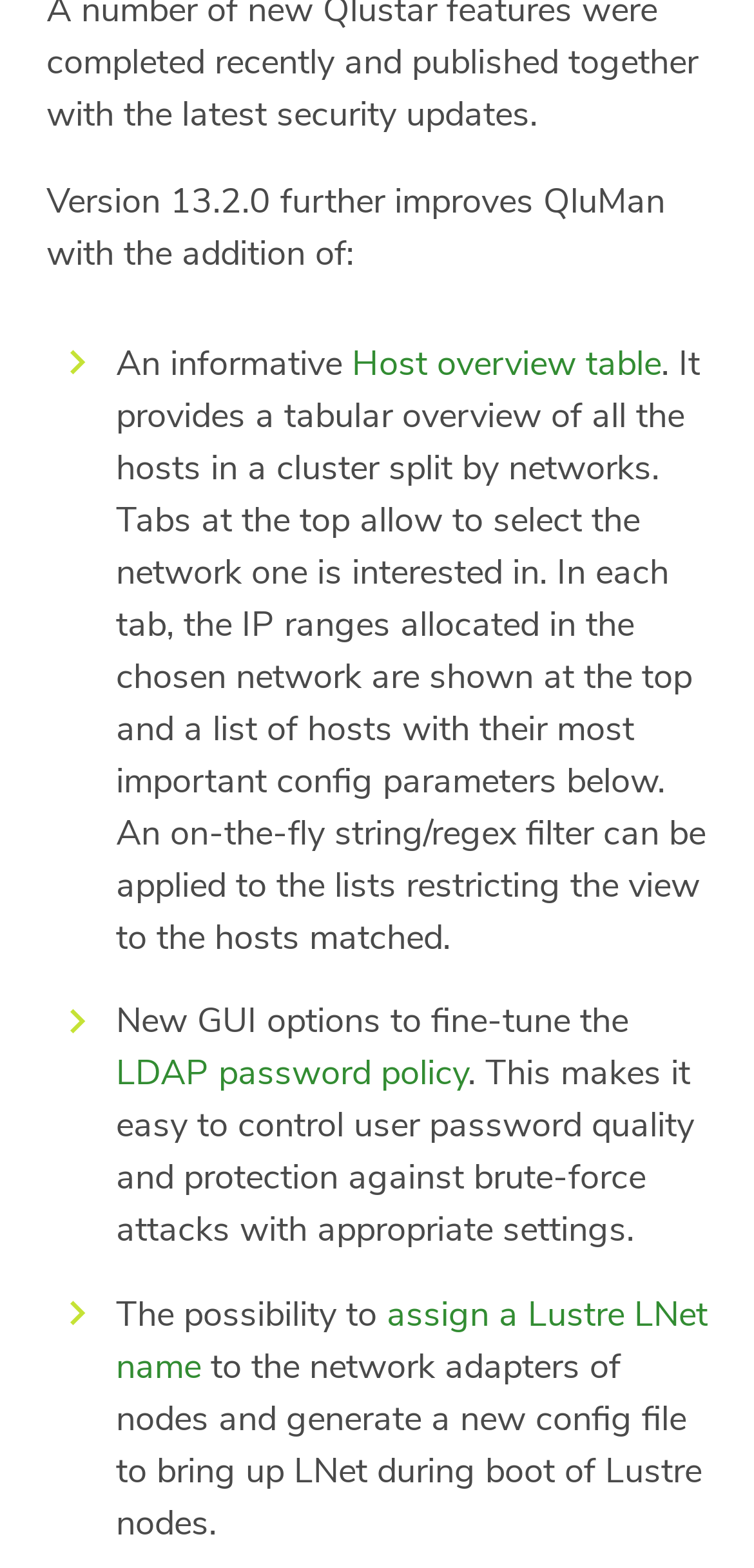Bounding box coordinates are specified in the format (top-left x, top-left y, bottom-right x, bottom-right y). All values are floating point numbers bounded between 0 and 1. Please provide the bounding box coordinate of the region this sentence describes: LDAP password policy

[0.154, 0.67, 0.621, 0.699]